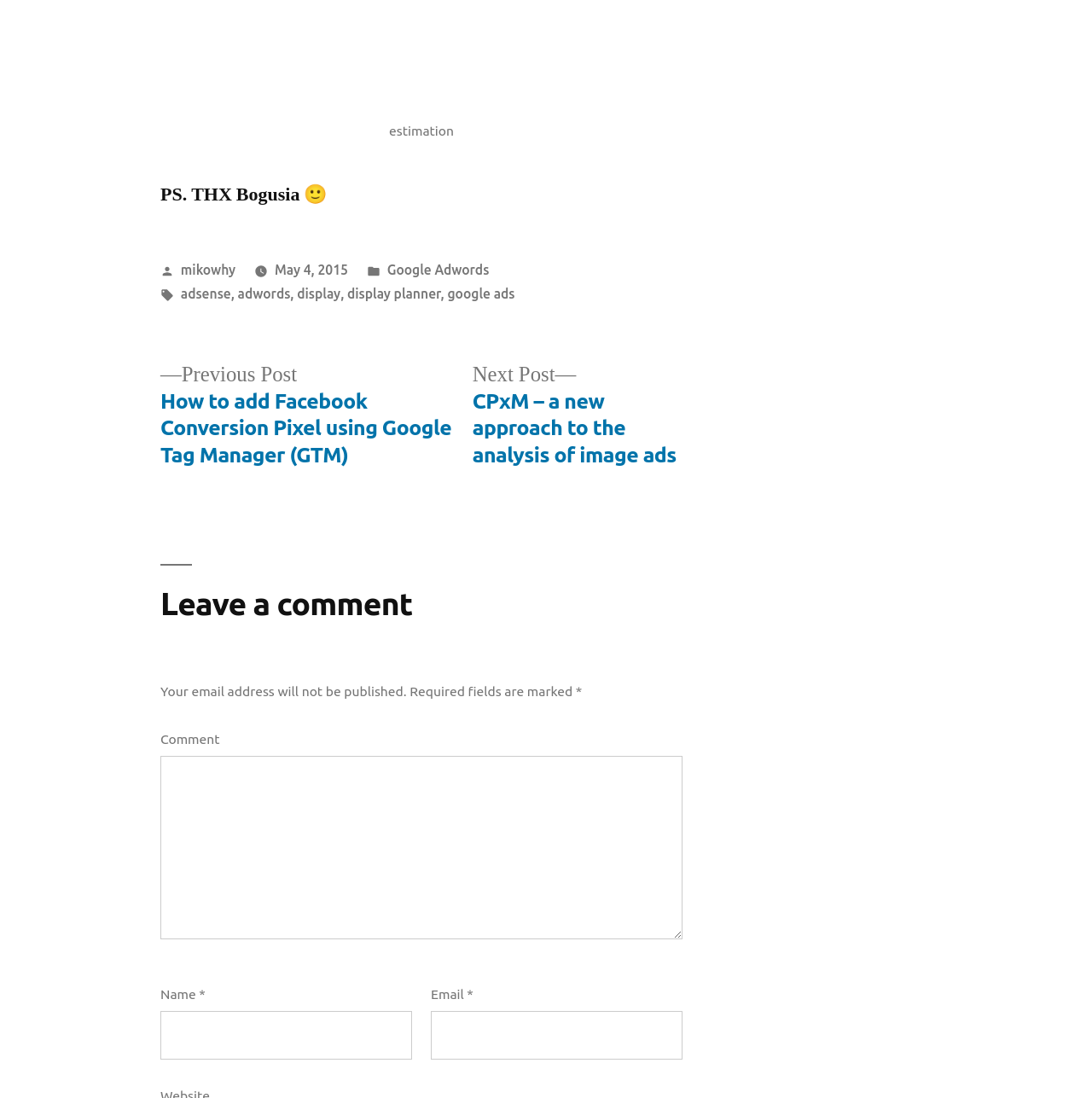Identify the bounding box coordinates necessary to click and complete the given instruction: "Click on the 'Google Adwords' link".

[0.354, 0.239, 0.448, 0.253]